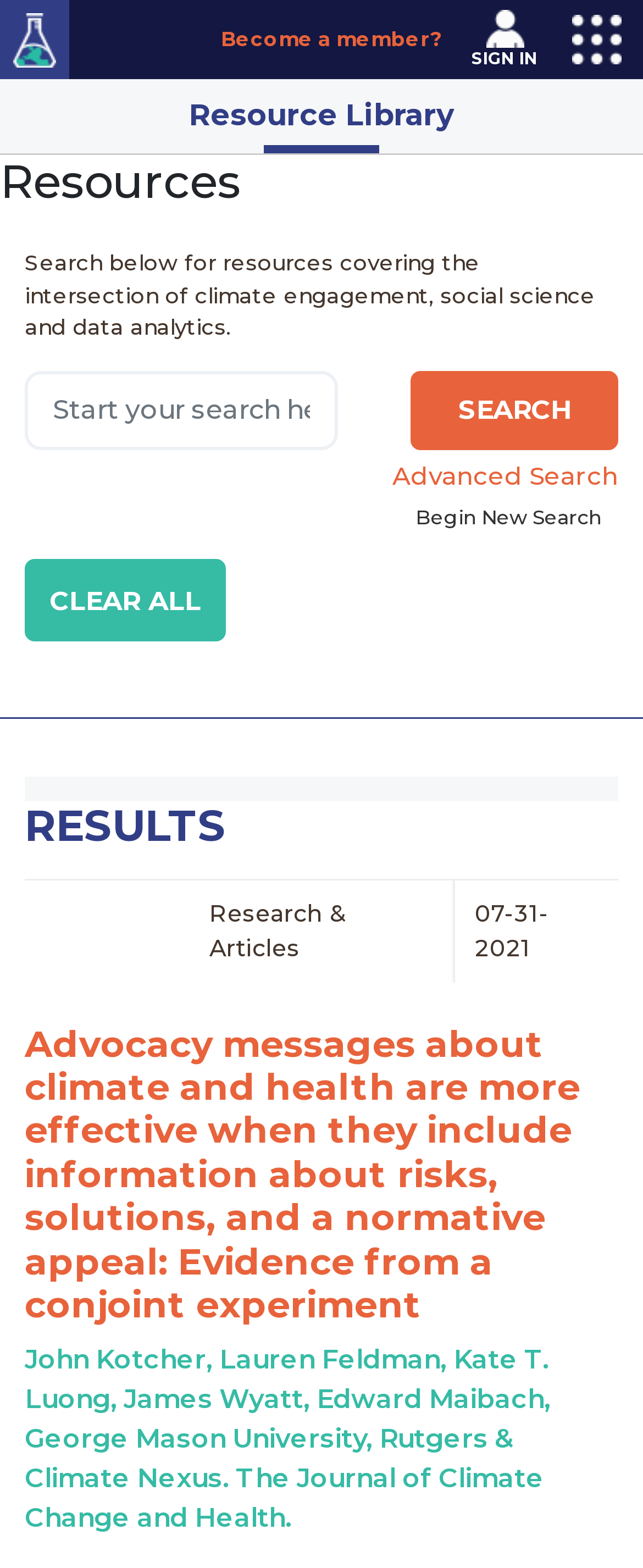Identify the bounding box of the UI component described as: "Advanced SearchBegin New Search".

[0.038, 0.292, 0.962, 0.34]